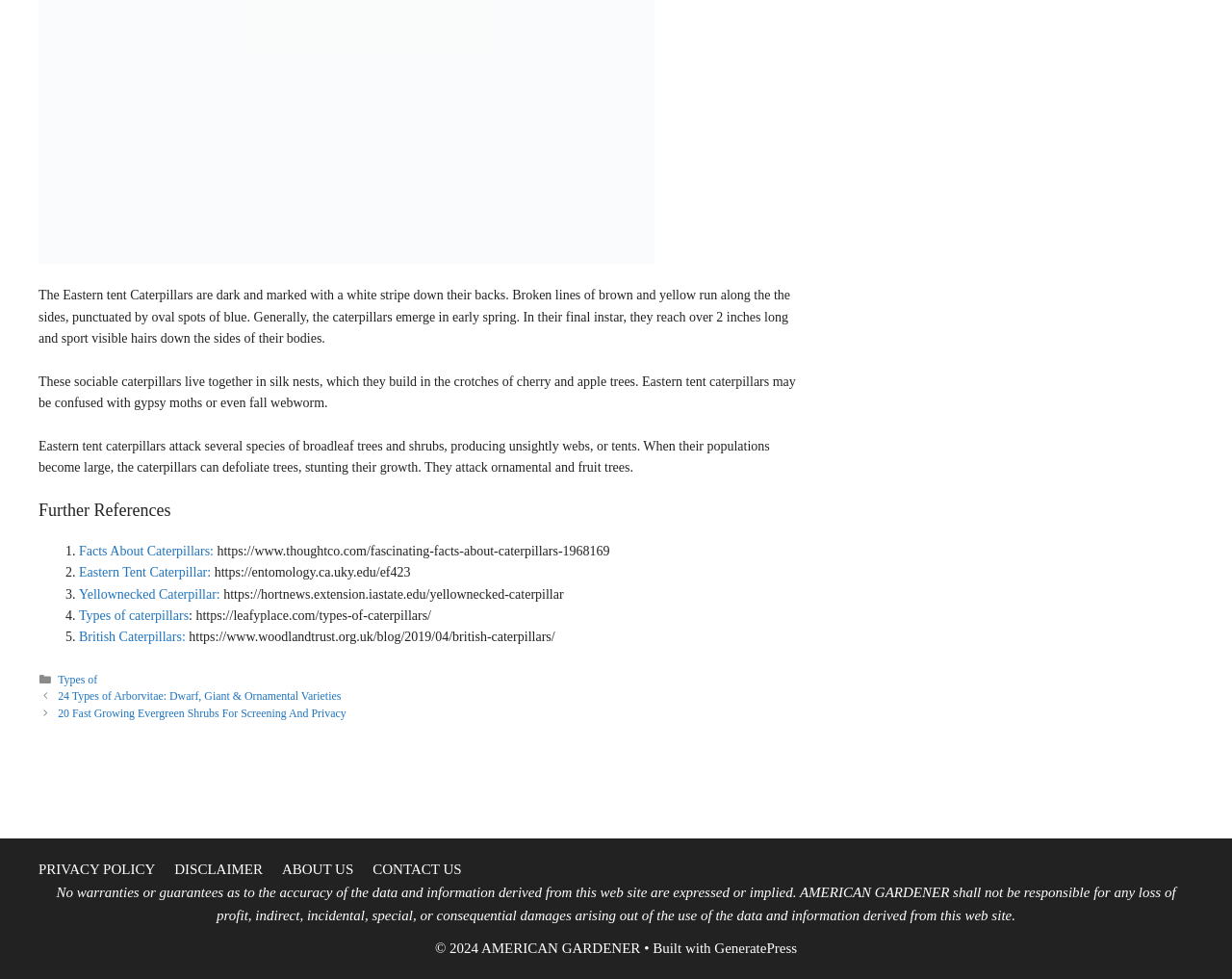Answer the question briefly using a single word or phrase: 
What is the copyright year of the webpage?

2024